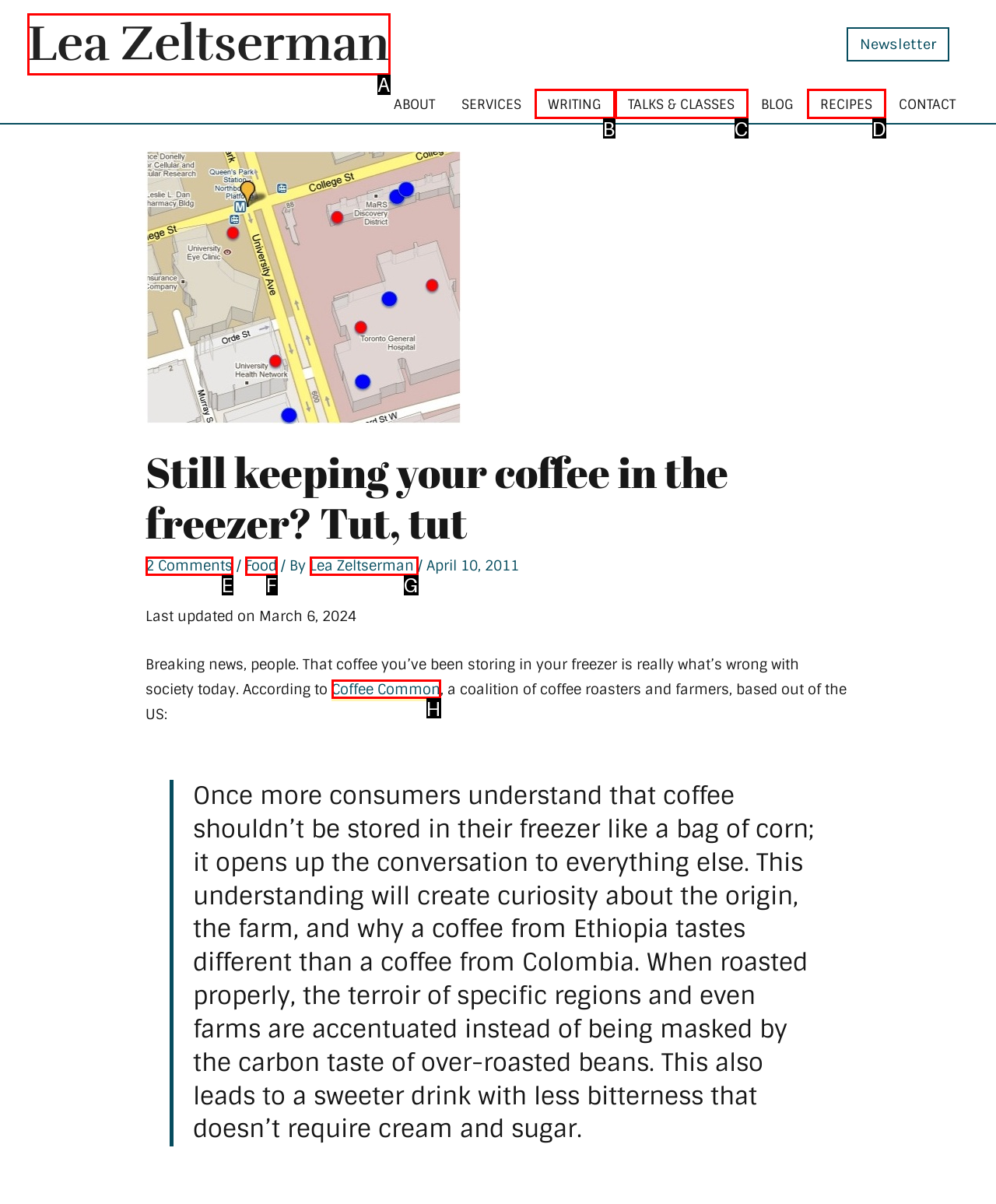Choose the option that best matches the element: RECIPES
Respond with the letter of the correct option.

D